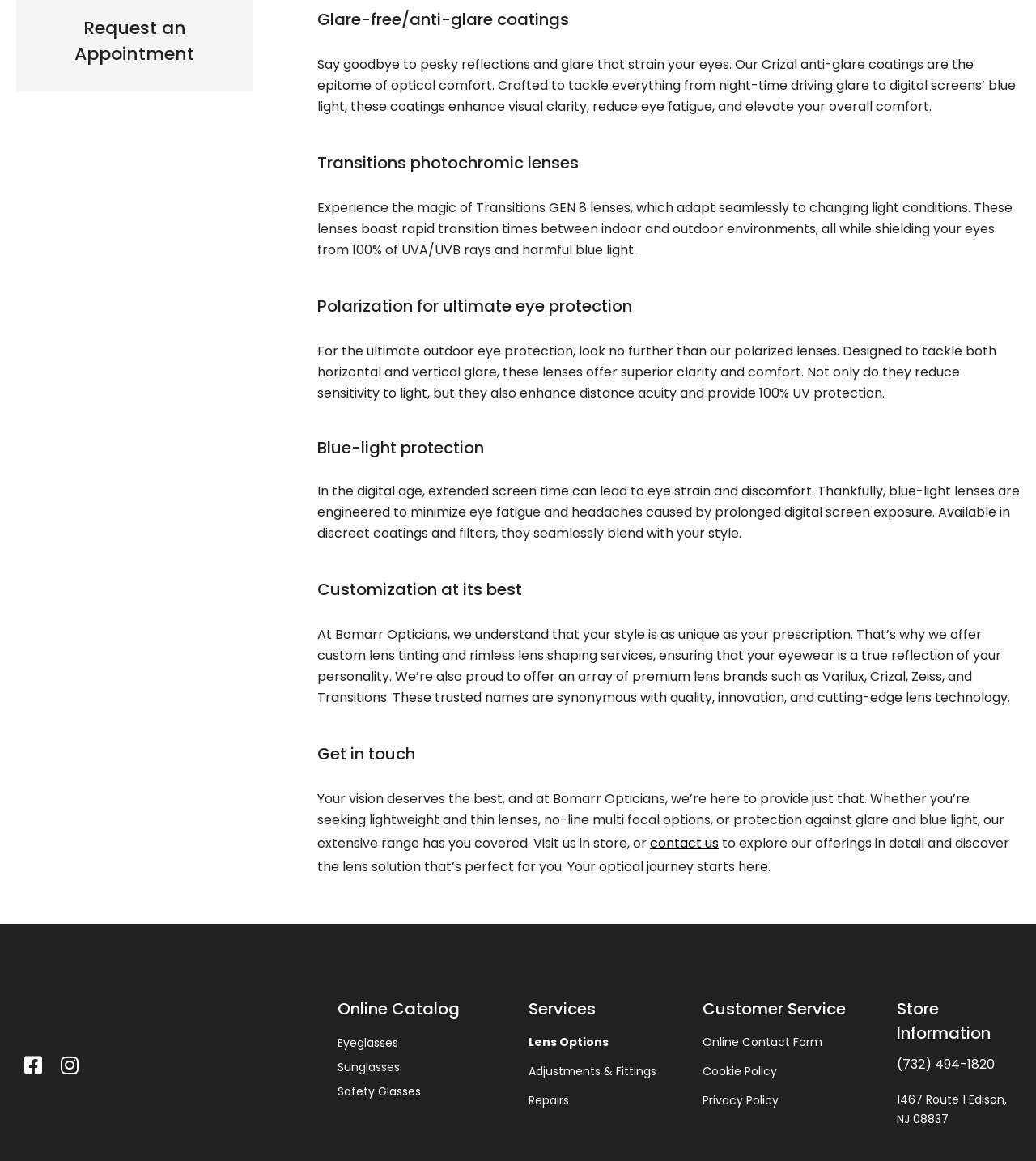Please provide a one-word or short phrase answer to the question:
What is the address of the optician's store?

1467 Route 1, Edison, NJ 08837